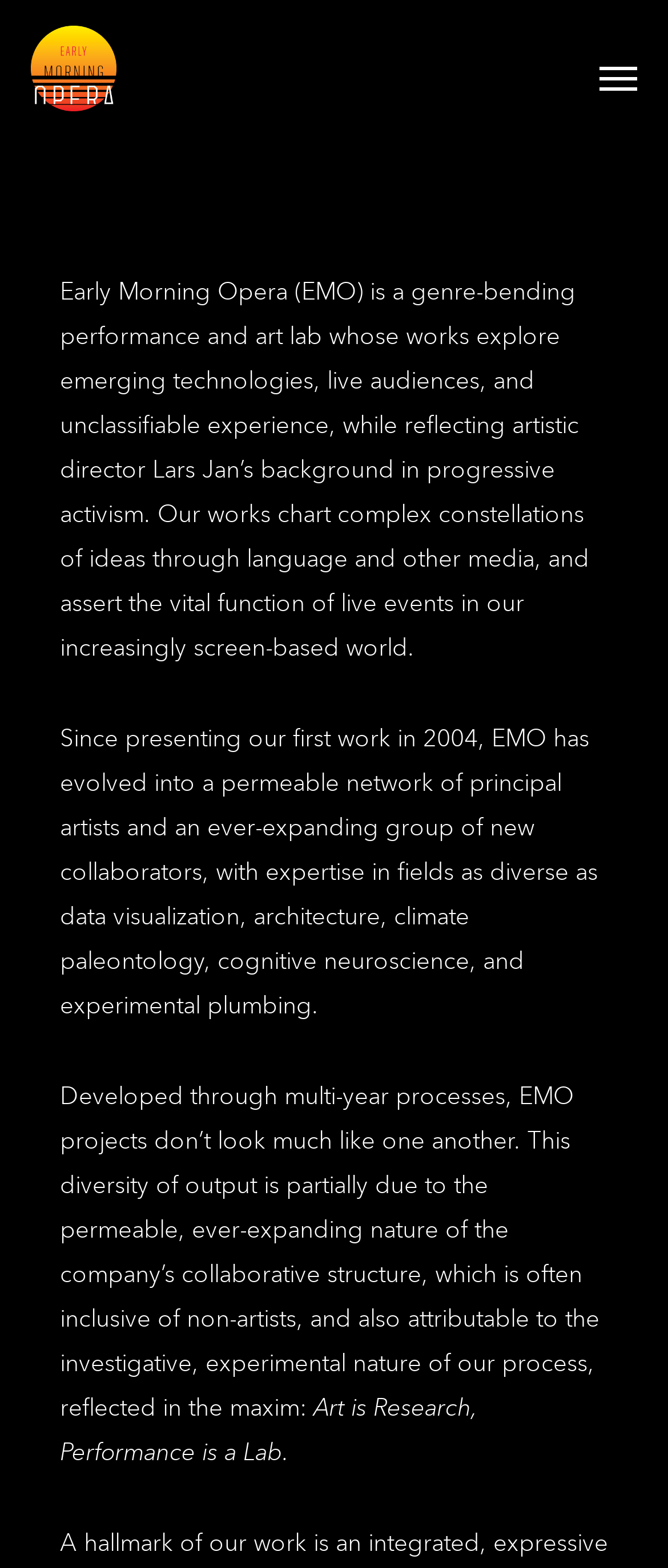Locate the UI element that matches the description alt="Early Morning Opera" in the webpage screenshot. Return the bounding box coordinates in the format (top-left x, top-left y, bottom-right x, bottom-right y), with values ranging from 0 to 1.

[0.046, 0.021, 0.212, 0.072]